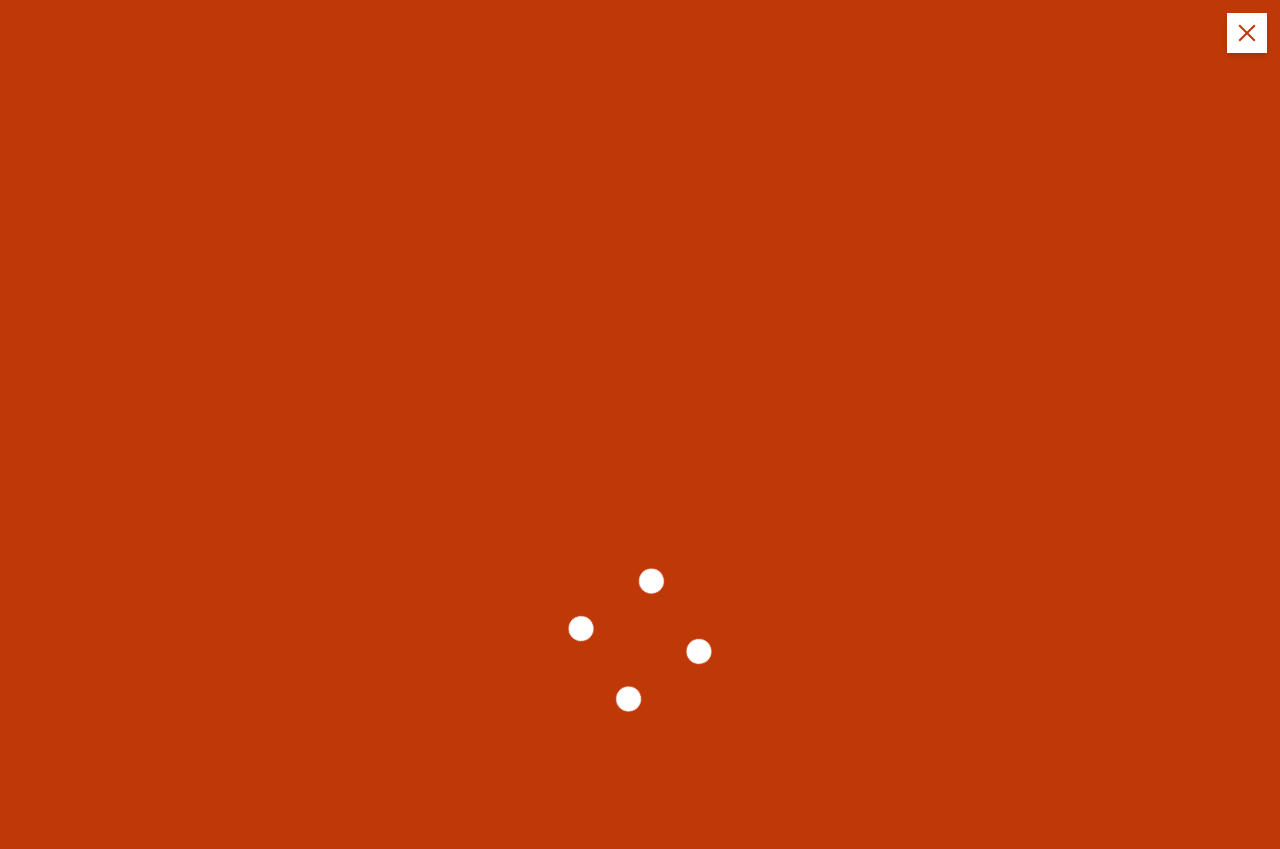Use the information in the screenshot to answer the question comprehensively: What is the name of the event mentioned in the heading?

I found the answer by looking at the heading element with the text 'Learning Spiral was invited to be the part of AWS Initiate Day Partner Forum 2022' which is located at the top of the webpage. This heading is likely to be the main topic of the webpage, and it mentions the event name.